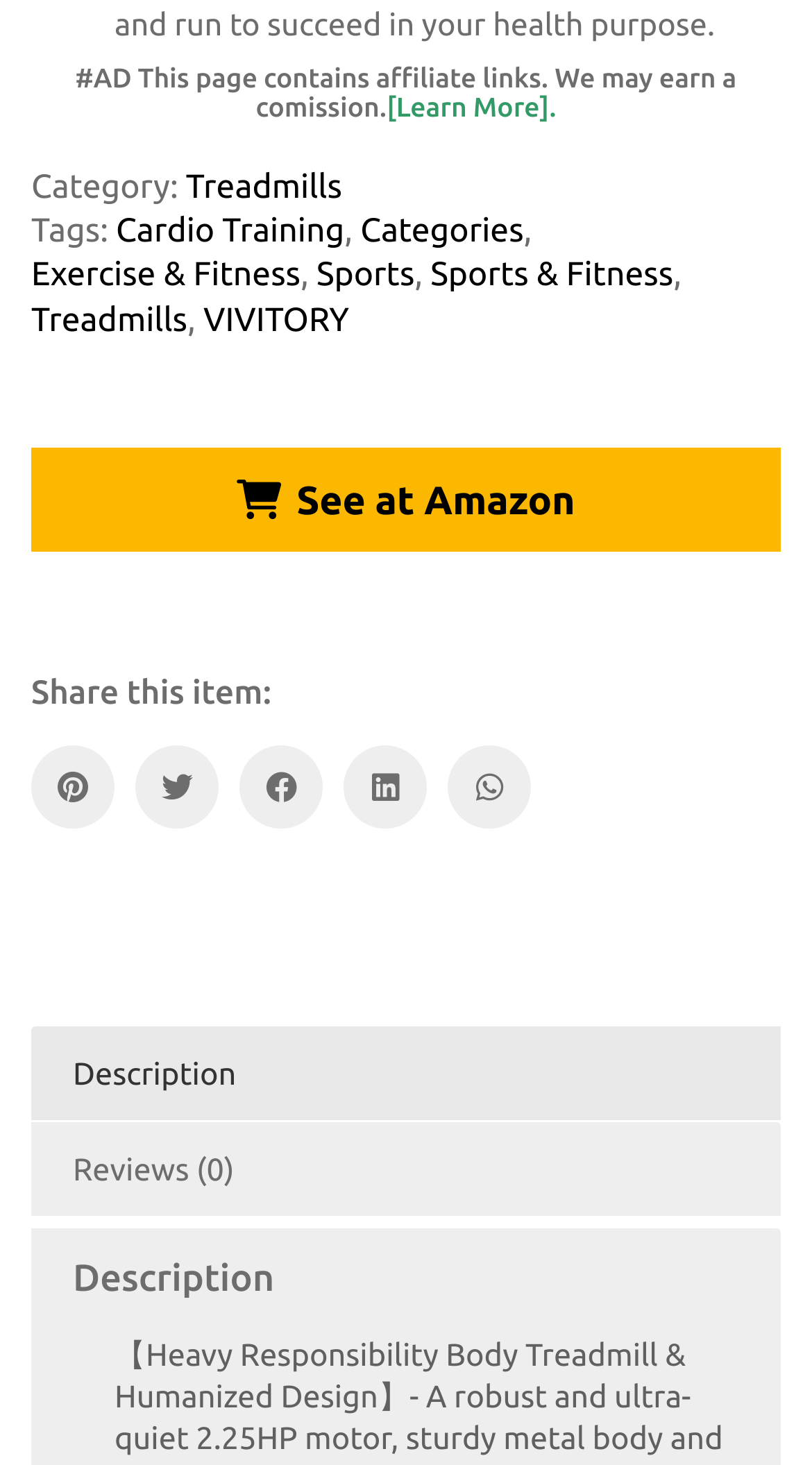How many reviews are there for this product?
Provide a concise answer using a single word or phrase based on the image.

0